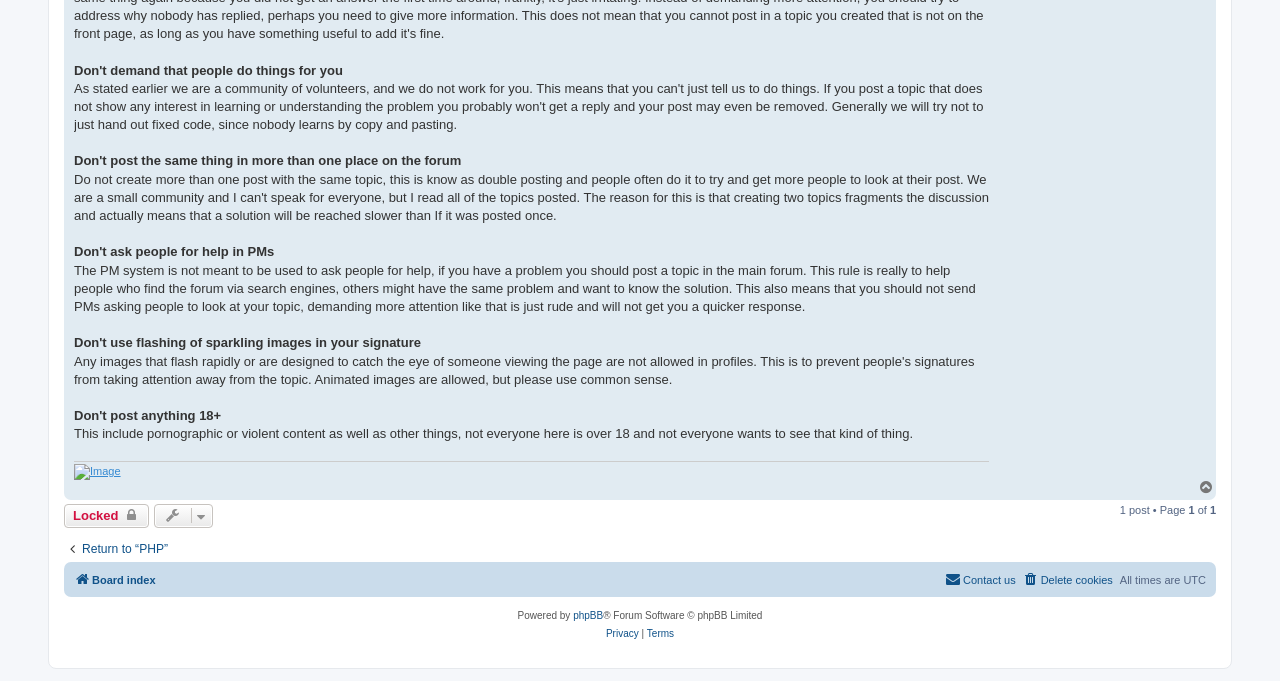Answer the question below using just one word or a short phrase: 
How many posts are in this topic?

1 post